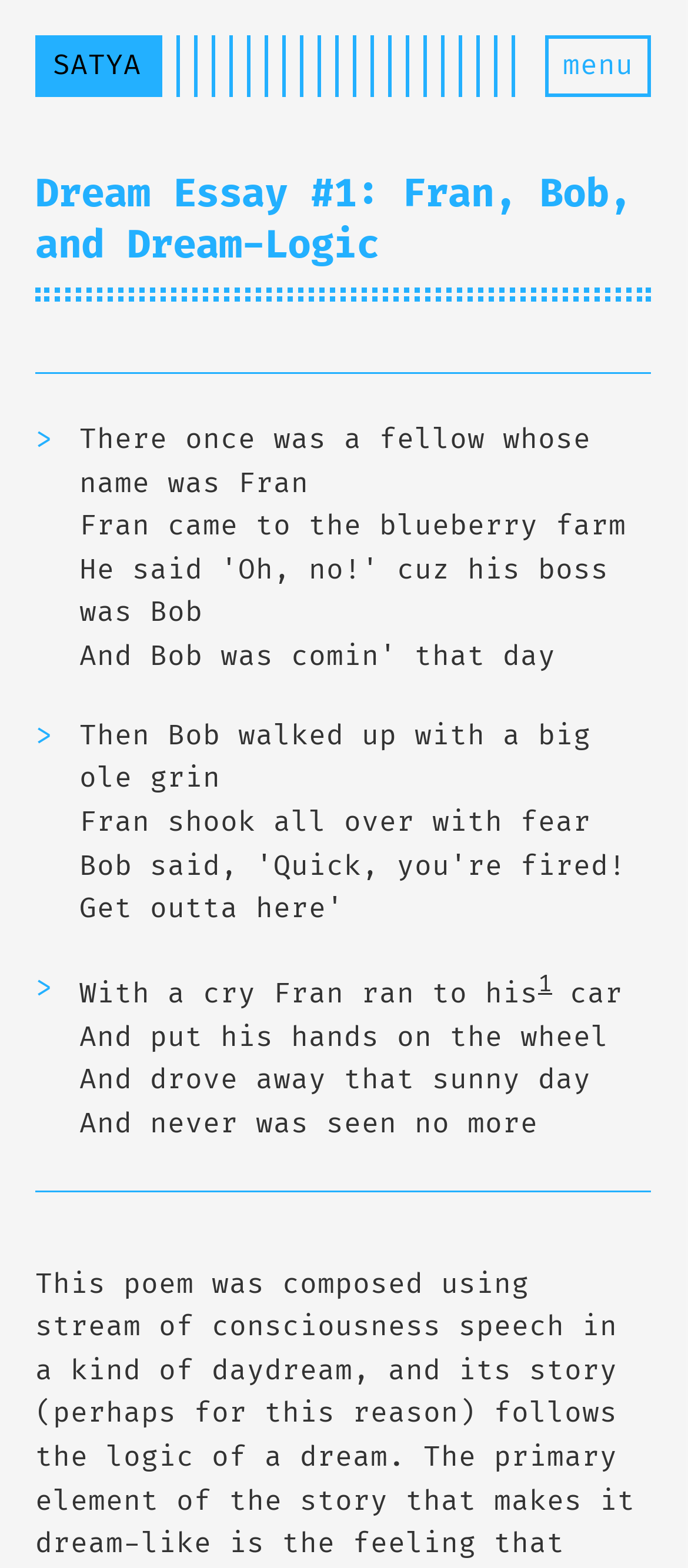Use the details in the image to answer the question thoroughly: 
How many paragraphs are in the essay?

I counted the number of StaticText elements within the blockquote element, which represent the paragraphs in the essay. There are 7 paragraphs in total.